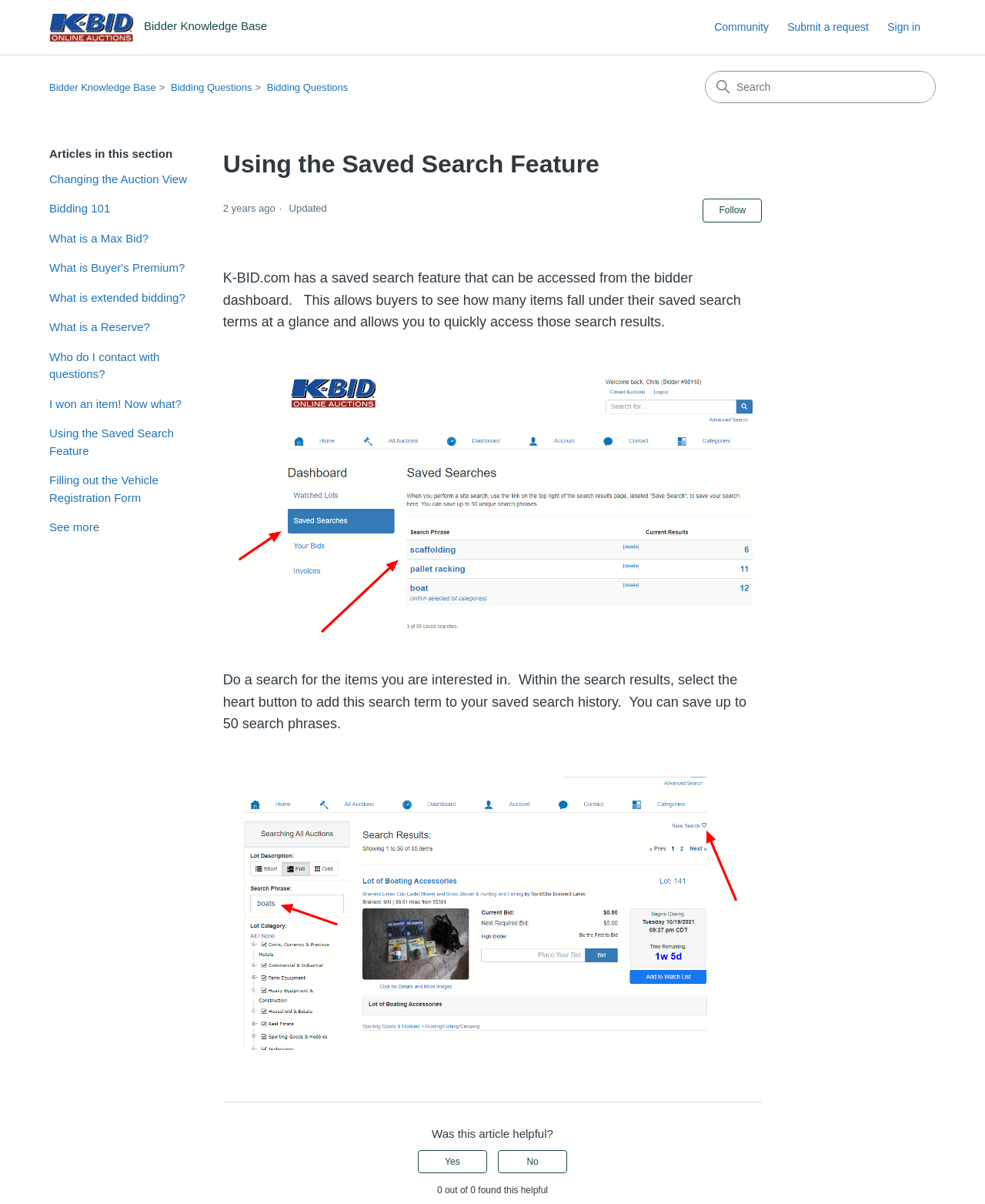Please determine the main heading text of this webpage.

Using the Saved Search Feature